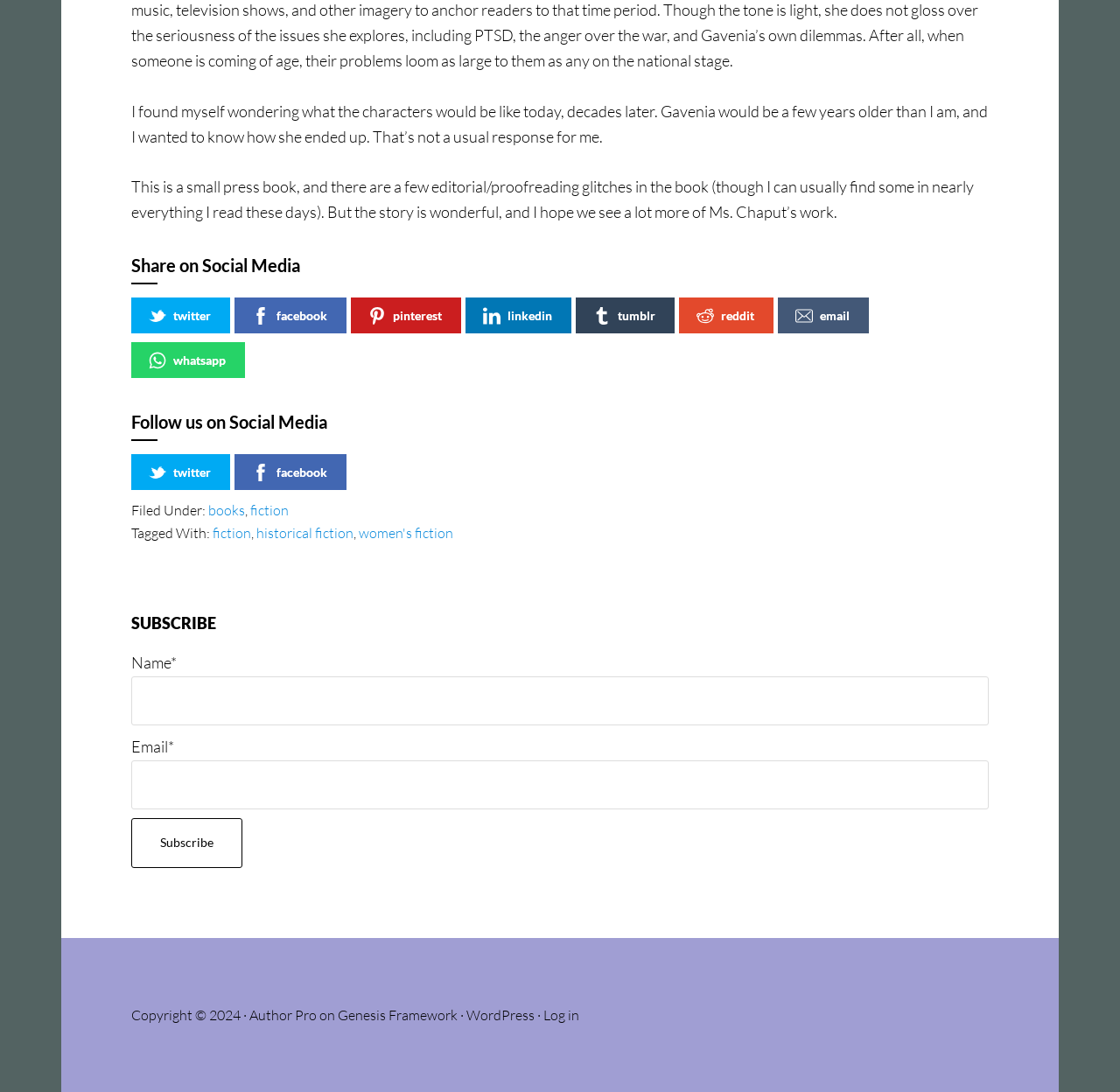What categories is the book filed under?
Please provide a single word or phrase in response based on the screenshot.

Books, Fiction